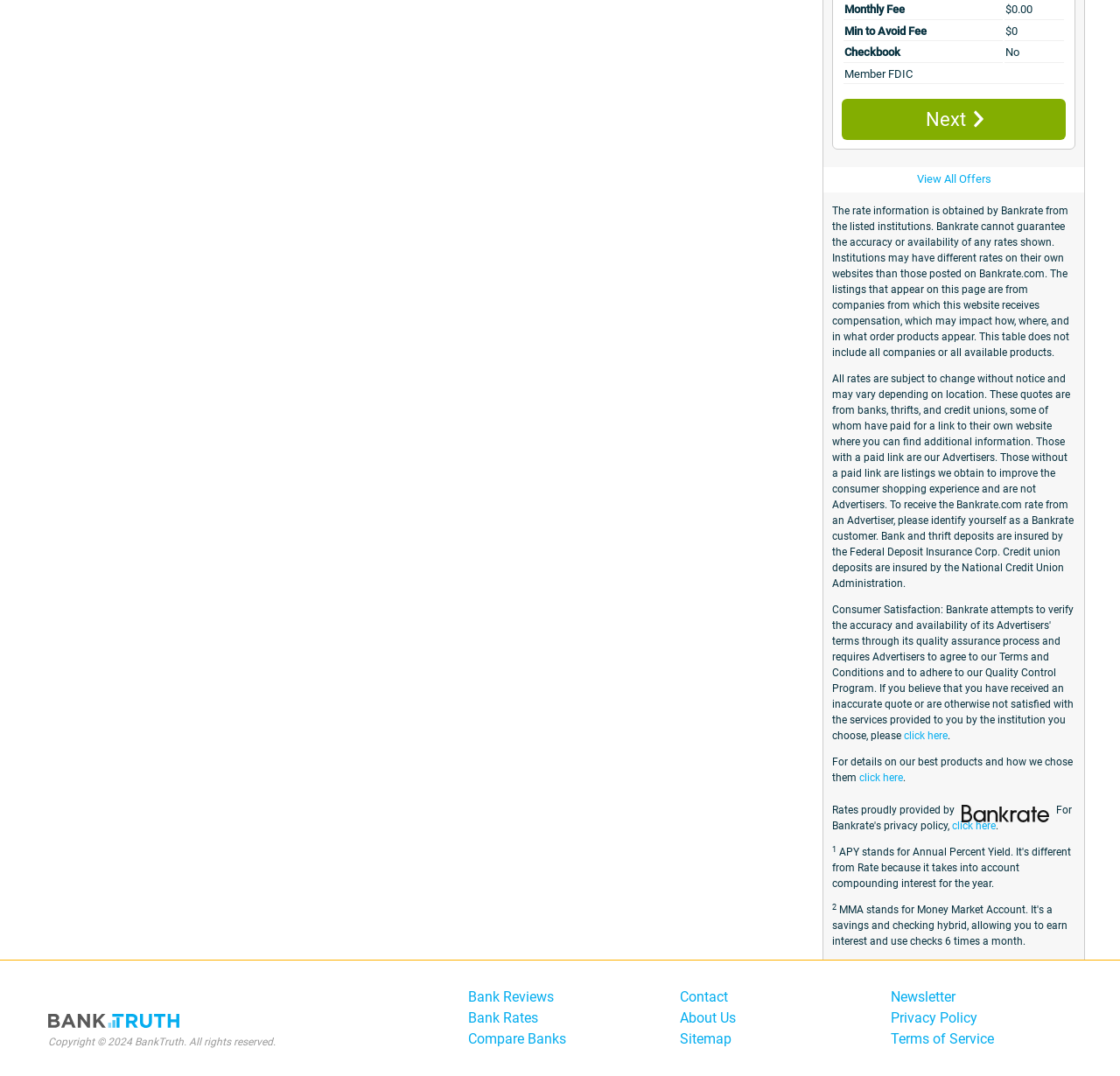How can I view all offers?
Provide a detailed answer to the question using information from the image.

The link 'View All Offers' is present on the webpage, indicating that clicking on it will allow the user to view all offers.